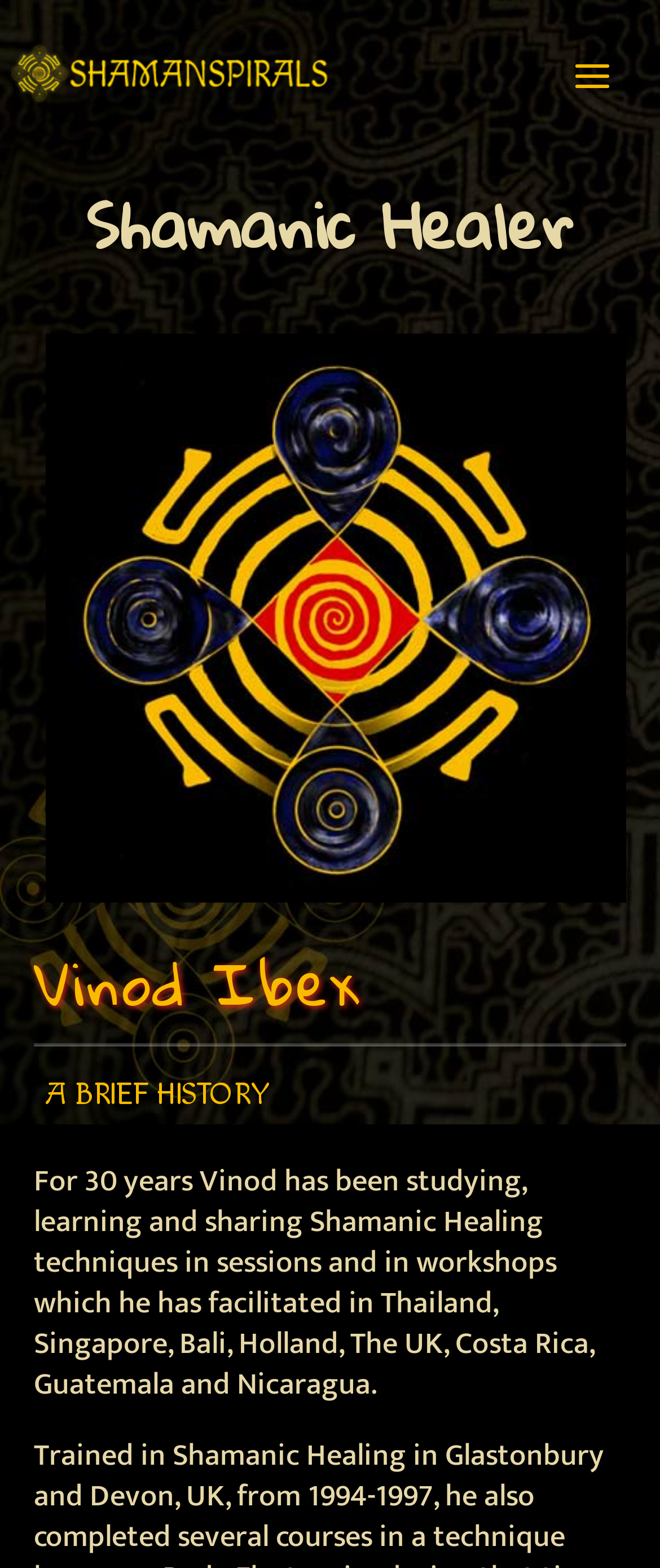Provide a thorough description of the webpage you see.

The webpage is about Shamanic Healing and features Vinod Ibex, a Shamanic Healer. At the top-left corner, there is a link and an image with the text "Shaman Spirals | Central American Shamanic Ceremonies, Healings, and Workshops". Below this, there are three headings, with the first one being "Shamanic Healer", followed by an empty heading, and then "Vinod Ibex". A horizontal separator line is placed below these headings. 

Further down, there is another heading "A BRIEF HISTORY", followed by a paragraph of text that summarizes Vinod's 30-year journey of studying, learning, and sharing Shamanic Healing techniques in various countries, including Thailand, Singapore, Bali, Holland, The UK, Costa Rica, Guatemala, and Nicaragua. This text is positioned near the bottom of the page, taking up a significant portion of the screen.